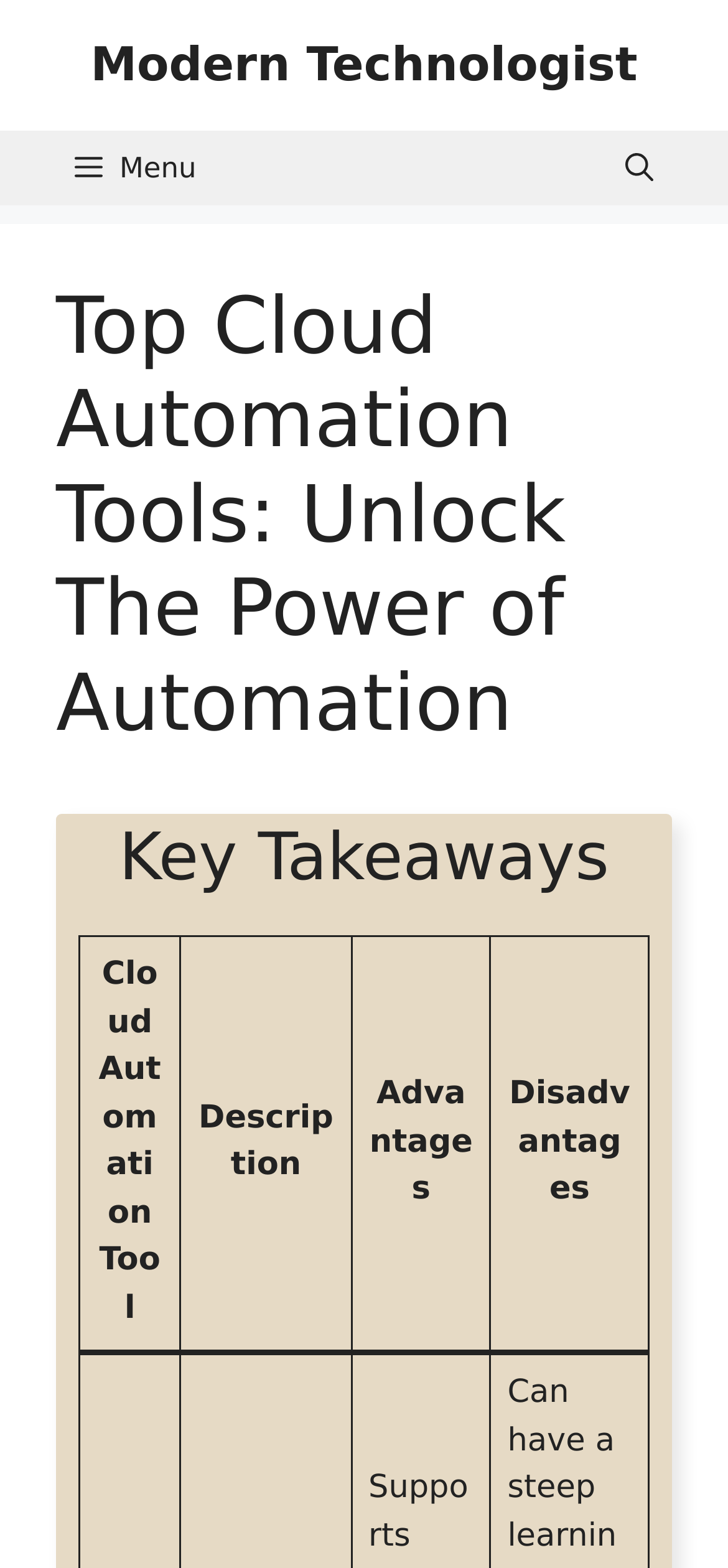What are the columns in the table?
Please give a detailed and elaborate answer to the question.

By examining the column headers in the table, it can be seen that there are four columns: 'Cloud Automation Tool', 'Description', 'Advantages', and 'Disadvantages'.